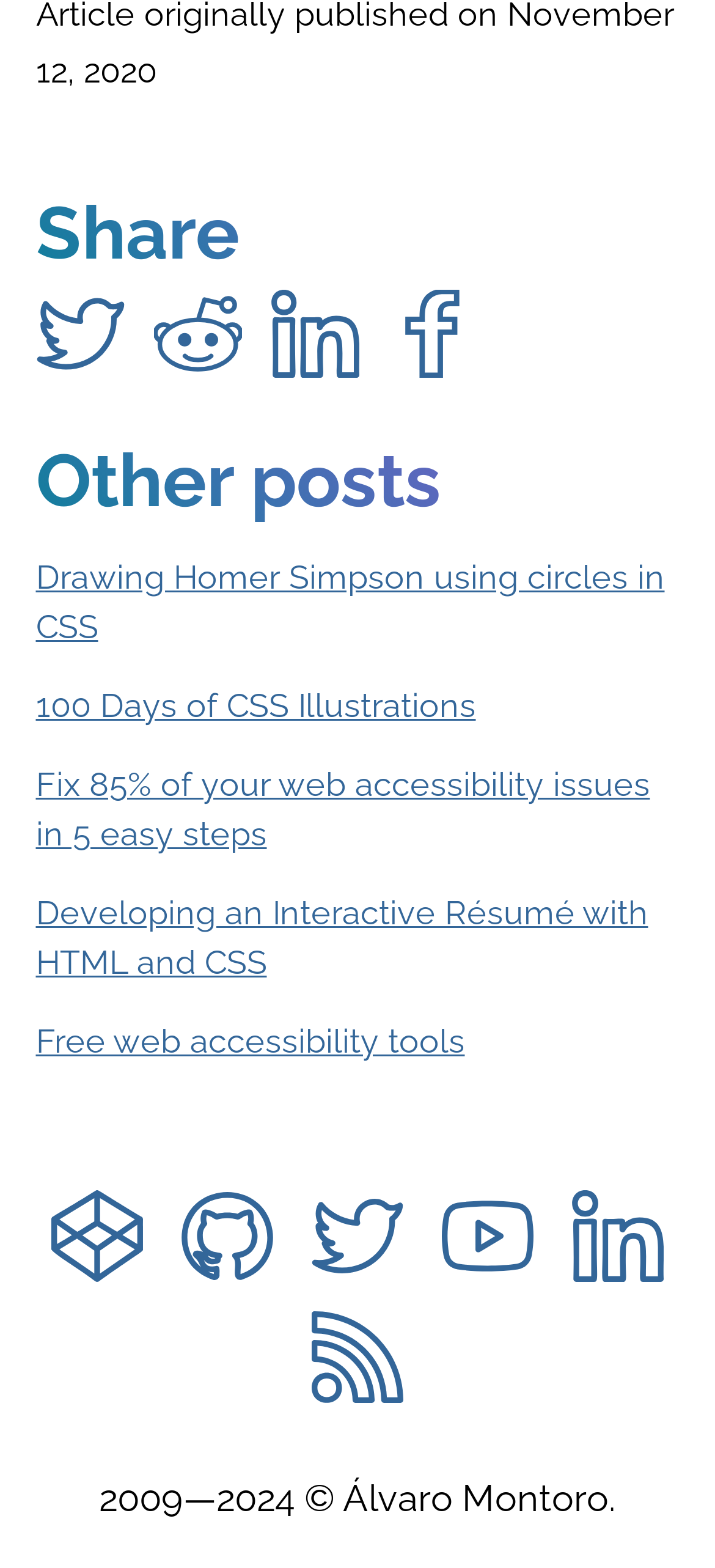Provide a short answer to the following question with just one word or phrase: What social media platforms are available for sharing?

Twitter, Reddit, Linkedin, Facebook